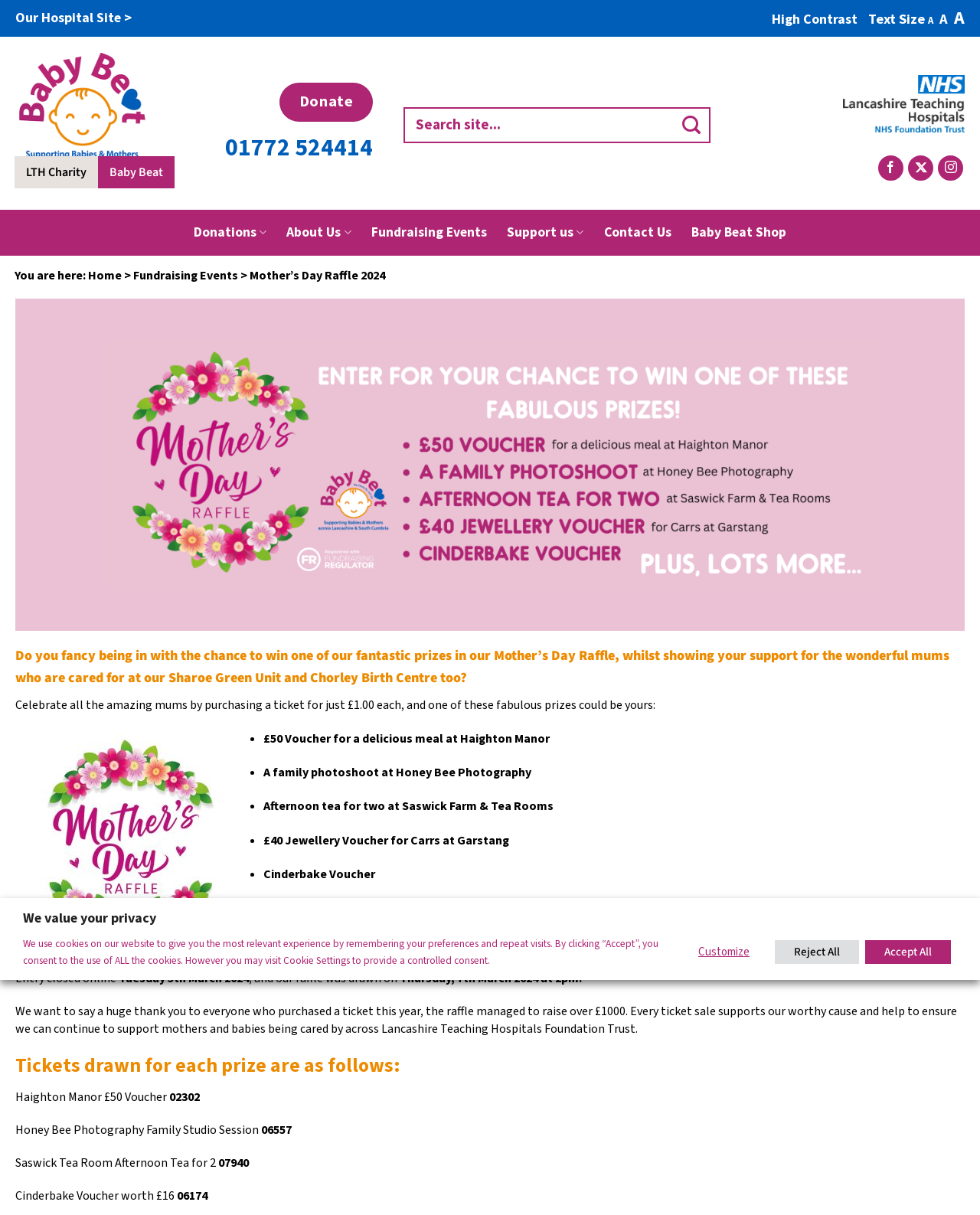Provide a thorough description of the webpage you see.

The webpage is about the Mother's Day Raffle 2024 organized by Baby Beat Lancashire Teaching Hospitals. At the top of the page, there are several links, including "Our Hospital Site", "High Contrast", and "Text Size" options. Below these links, there is a logo of Baby Beat and a link to the organization's website.

On the left side of the page, there is a navigation menu with links to "Donate", "LTH Charity", and other sections of the website. Above the navigation menu, there is a search bar with a submit button.

The main content of the page is about the Mother's Day Raffle, which aims to raise funds for Baby Beat. The raffle offers several prizes, including a £50 voucher for a meal at Haighton Manor, a family photoshoot at Honey Bee Photography, and afternoon tea for two at Saswick Farm & Tea Rooms. The prizes are listed in bullet points, and each prize has a brief description.

Below the list of prizes, there is information about the raffle, including the closing date for online entries and the date of the draw. The webpage also expresses gratitude to everyone who purchased a ticket, stating that the raffle managed to raise over £1000.

Further down the page, there is a section that lists the winning tickets for each prize, along with the corresponding ticket numbers.

At the bottom of the page, there is a "Go to top" link and a cookie consent dialog box that explains the website's use of cookies and provides options for customizing cookie settings.